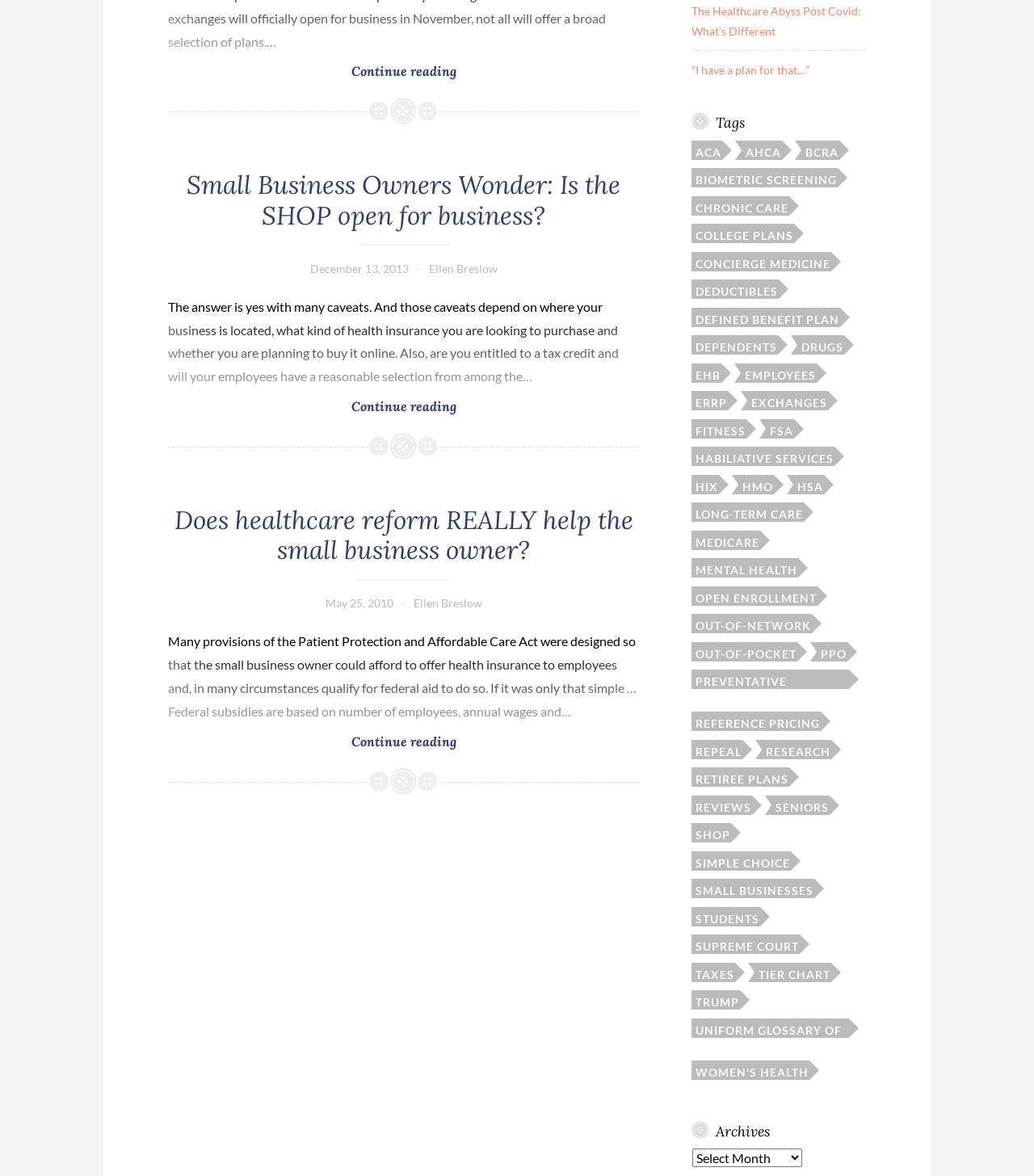What is the topic of the webpage?
Look at the image and respond with a single word or a short phrase.

healthcare reform